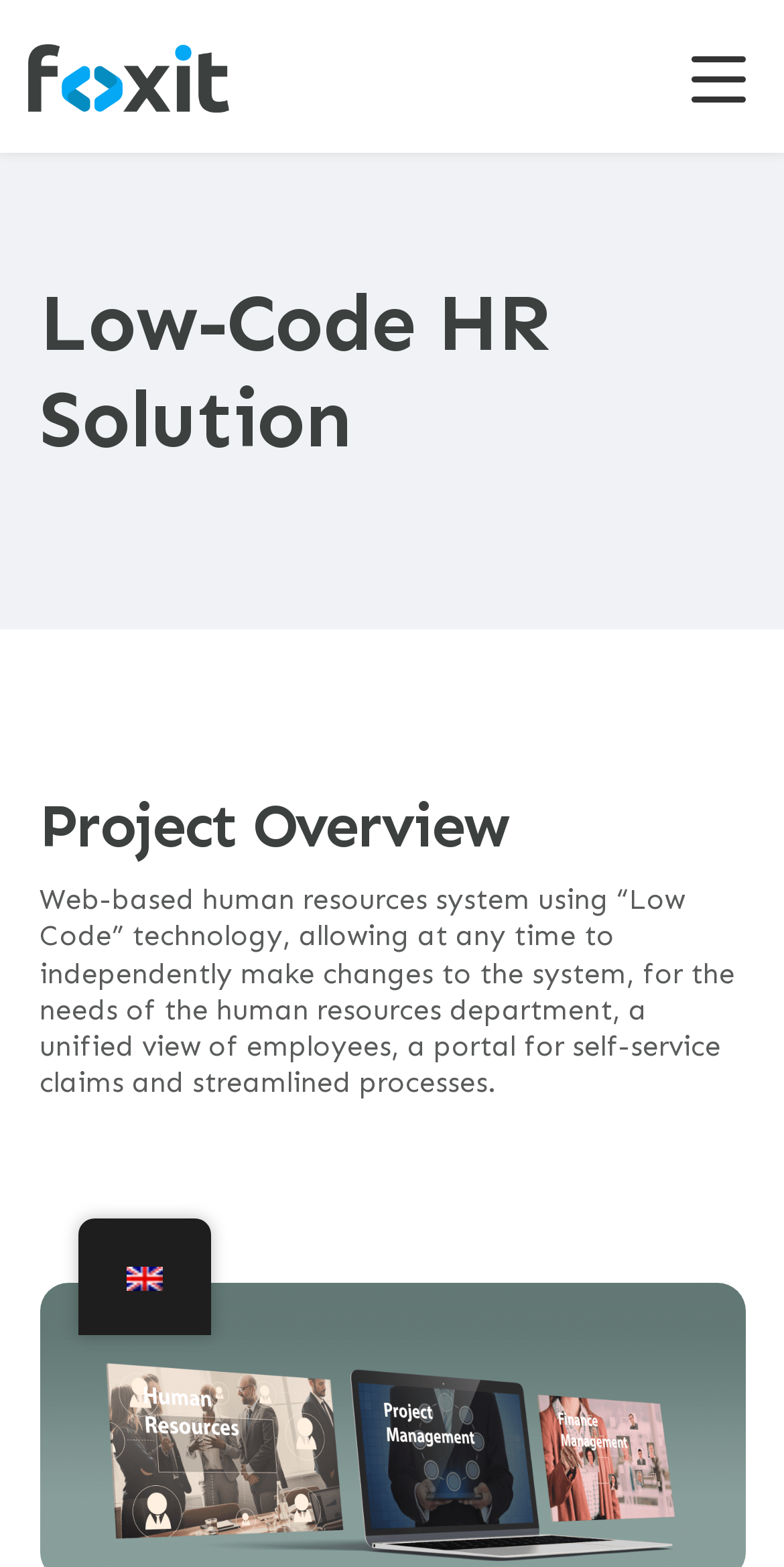Identify the bounding box coordinates of the part that should be clicked to carry out this instruction: "Contact Us".

[0.196, 0.494, 0.804, 0.58]